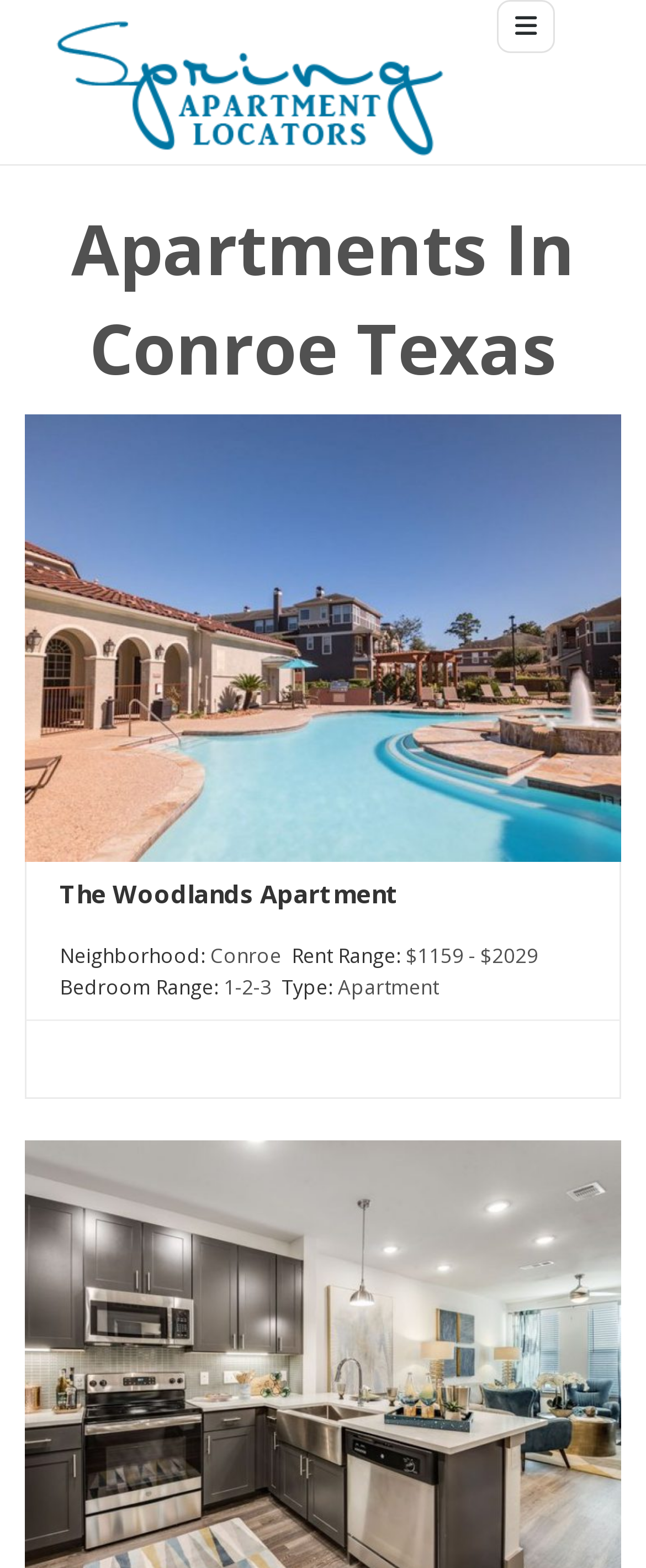How many links are there on the webpage?
Using the image as a reference, give an elaborate response to the question.

I counted the number of link elements on the webpage and found 5 links, including the links '', 'The Woodlands Apartment', and others.